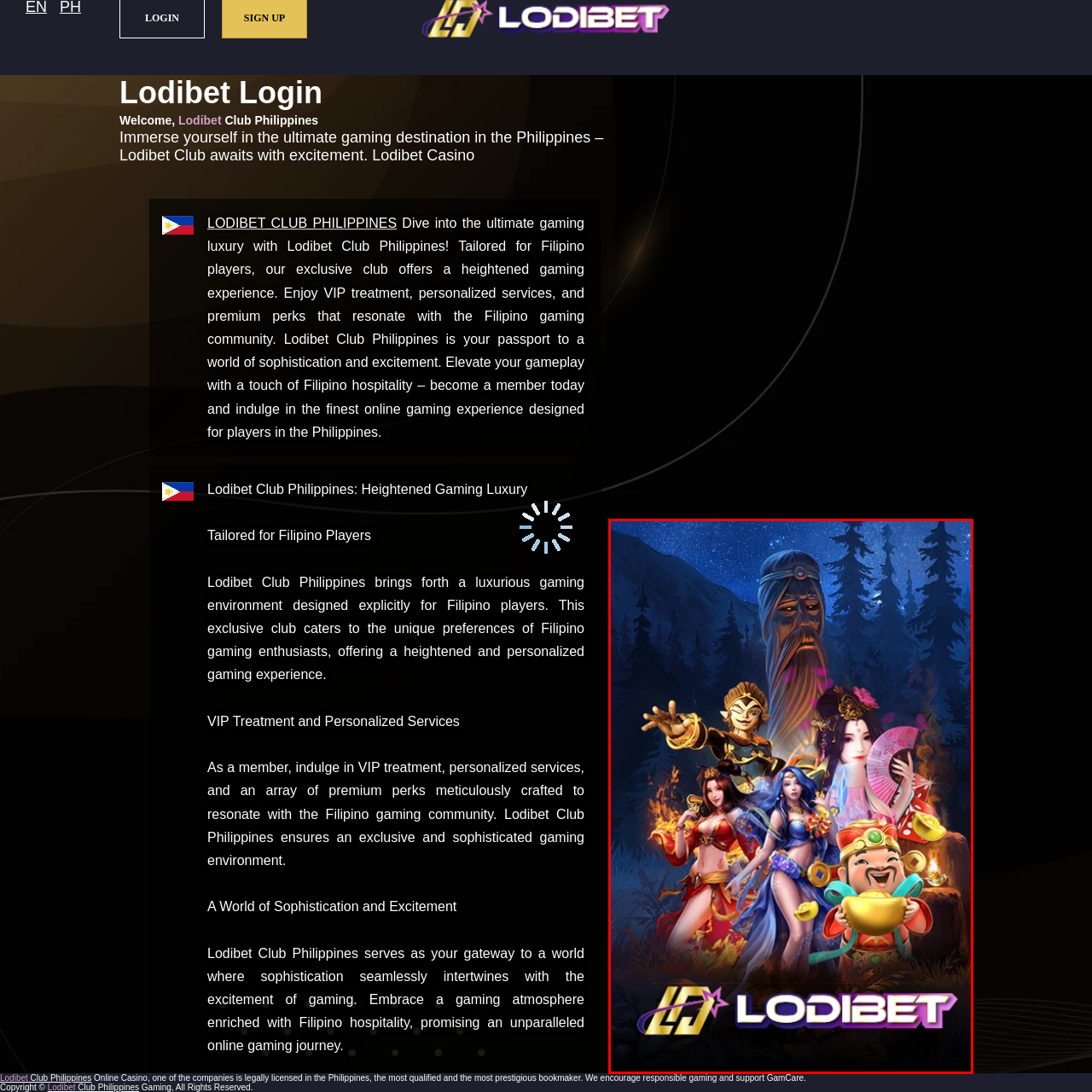Give a detailed narrative of the image enclosed by the red box.

The image features a vibrant and dynamic illustration representing the "Lodibet Club Philippines." It showcases a captivating ensemble of characters central to the gaming experience offered by the club. Prominently displayed are several characters, including a powerful-looking figure resembling a wise elder in the background, flanked by characters in elaborate costumes embodying themes of fortune and adventure. The foreground features striking female figures adorned in dazzling outfits, conveying a sense of glamour and excitement.

Set against a mystical forest backdrop illuminated by a starry night, the scene conveys an atmosphere of enchantment and allure typical of high-stakes gaming. At the bottom right corner, the bold logo for "Lodibet" is prominently featured, underscoring the brand's commitment to providing a premier gaming experience tailored for Filipino players. This visual encapsulates the sophisticated and thrilling essence of the Lodibet Club, inviting players to immerse themselves in its luxurious gaming offerings.